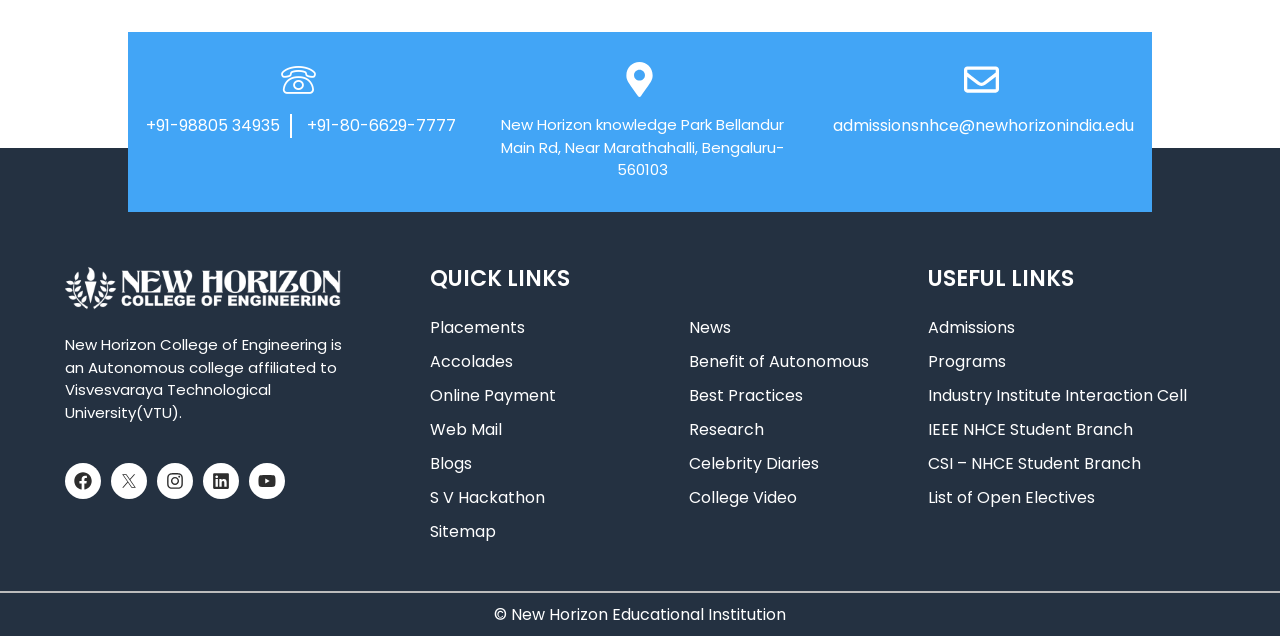Identify the bounding box coordinates of the specific part of the webpage to click to complete this instruction: "View Admissions".

[0.725, 0.497, 0.949, 0.535]